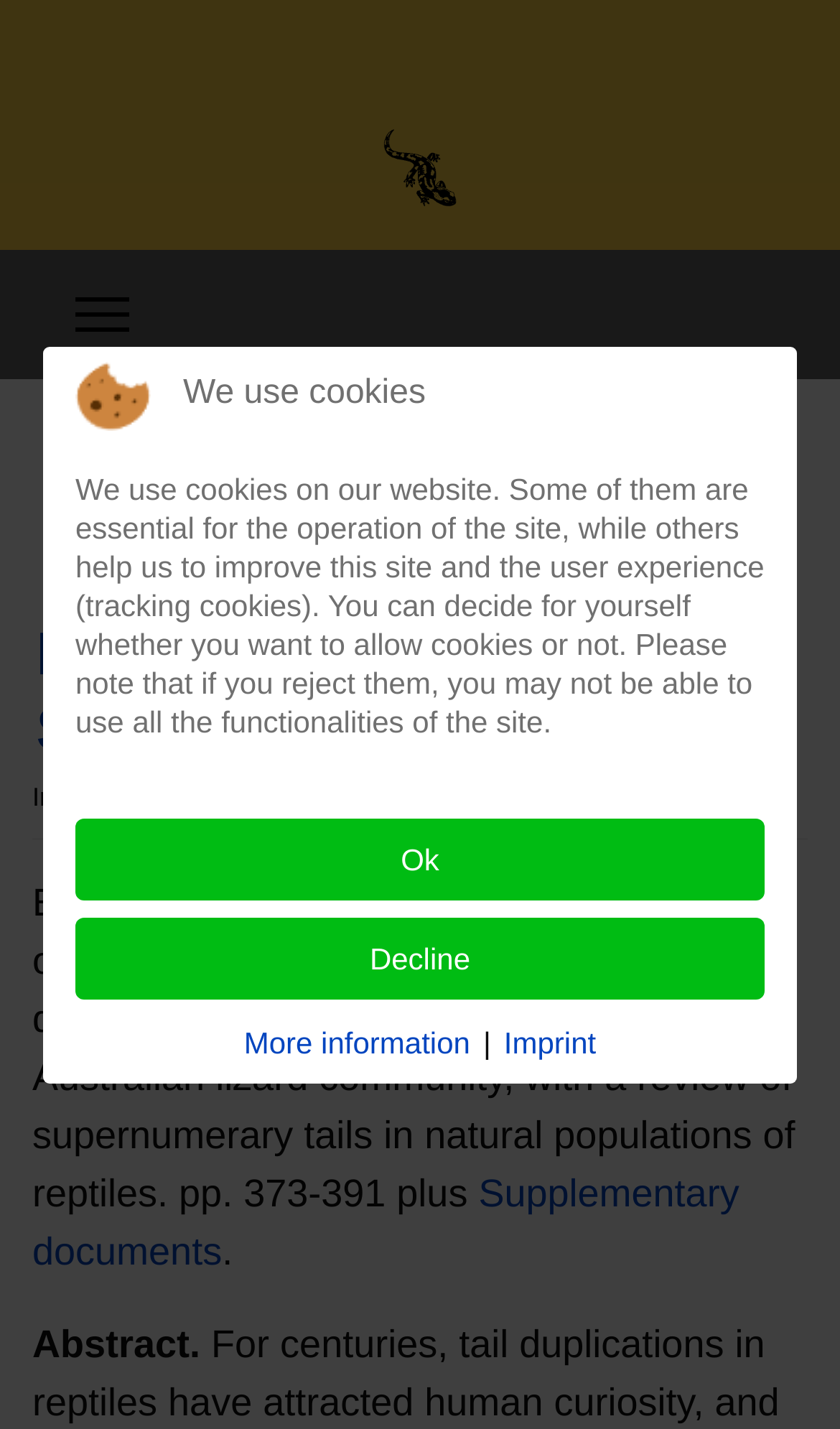Determine the bounding box coordinates of the element's region needed to click to follow the instruction: "Go to the imprint page". Provide these coordinates as four float numbers between 0 and 1, formatted as [left, top, right, bottom].

[0.6, 0.715, 0.71, 0.745]